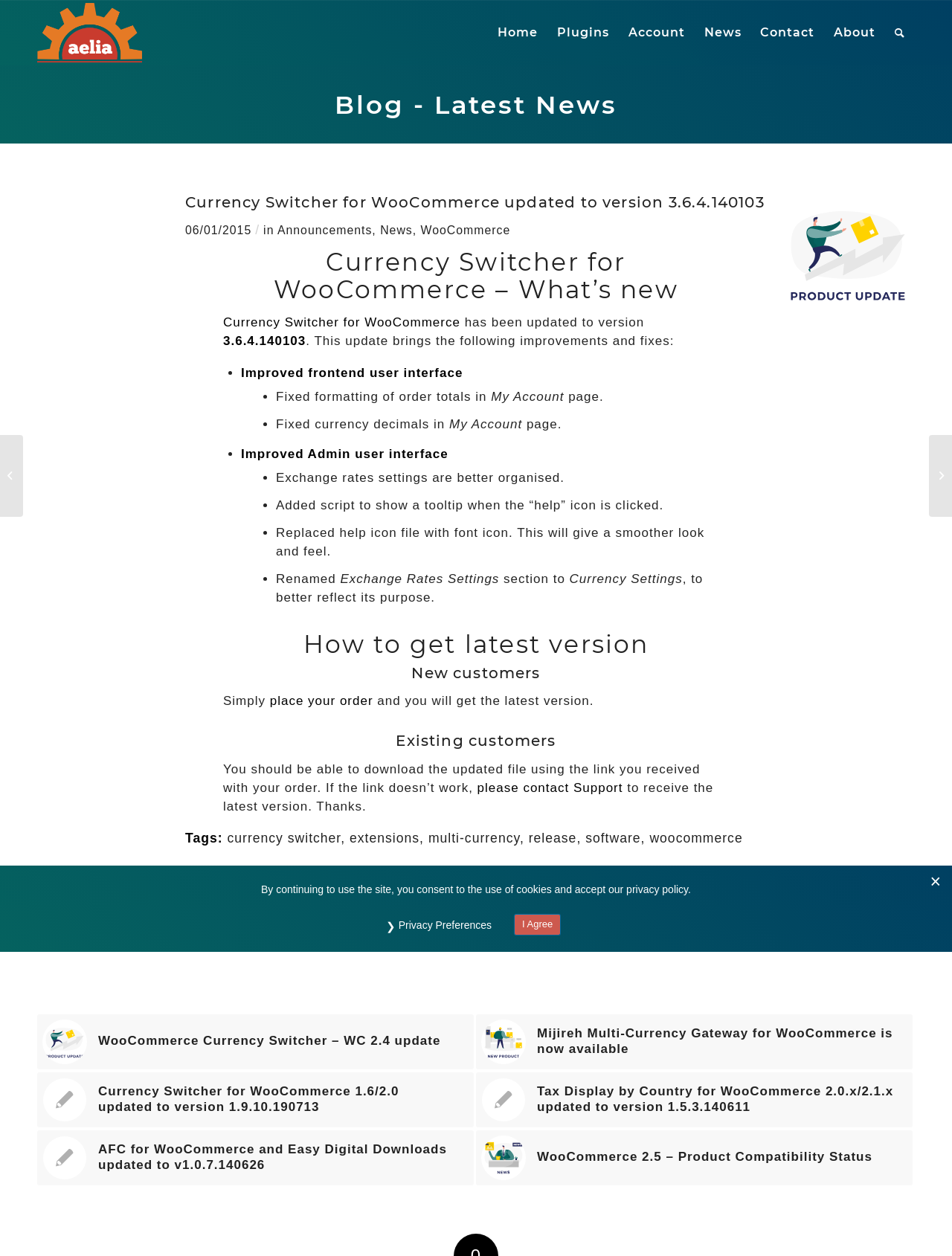Please determine the bounding box coordinates of the clickable area required to carry out the following instruction: "Go to the Home page". The coordinates must be four float numbers between 0 and 1, represented as [left, top, right, bottom].

[0.513, 0.0, 0.575, 0.052]